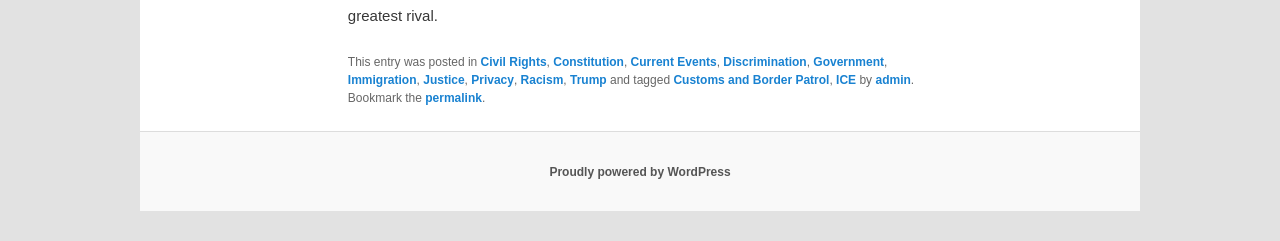Determine the bounding box coordinates of the region I should click to achieve the following instruction: "Check the permalink". Ensure the bounding box coordinates are four float numbers between 0 and 1, i.e., [left, top, right, bottom].

[0.332, 0.377, 0.377, 0.435]